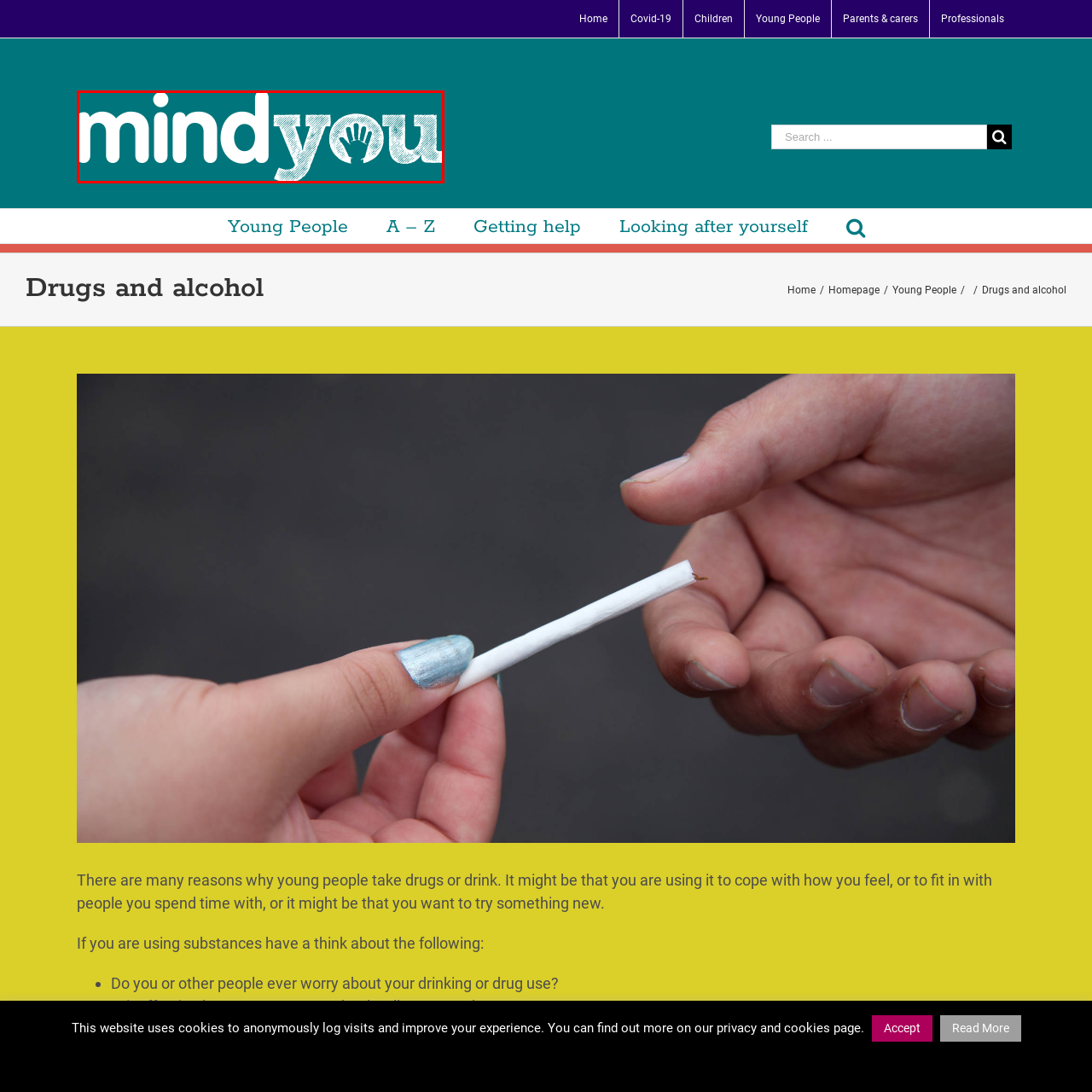Inspect the image outlined in red and answer succinctly: What is the focus of the 'Mind you' initiative?

mental health awareness